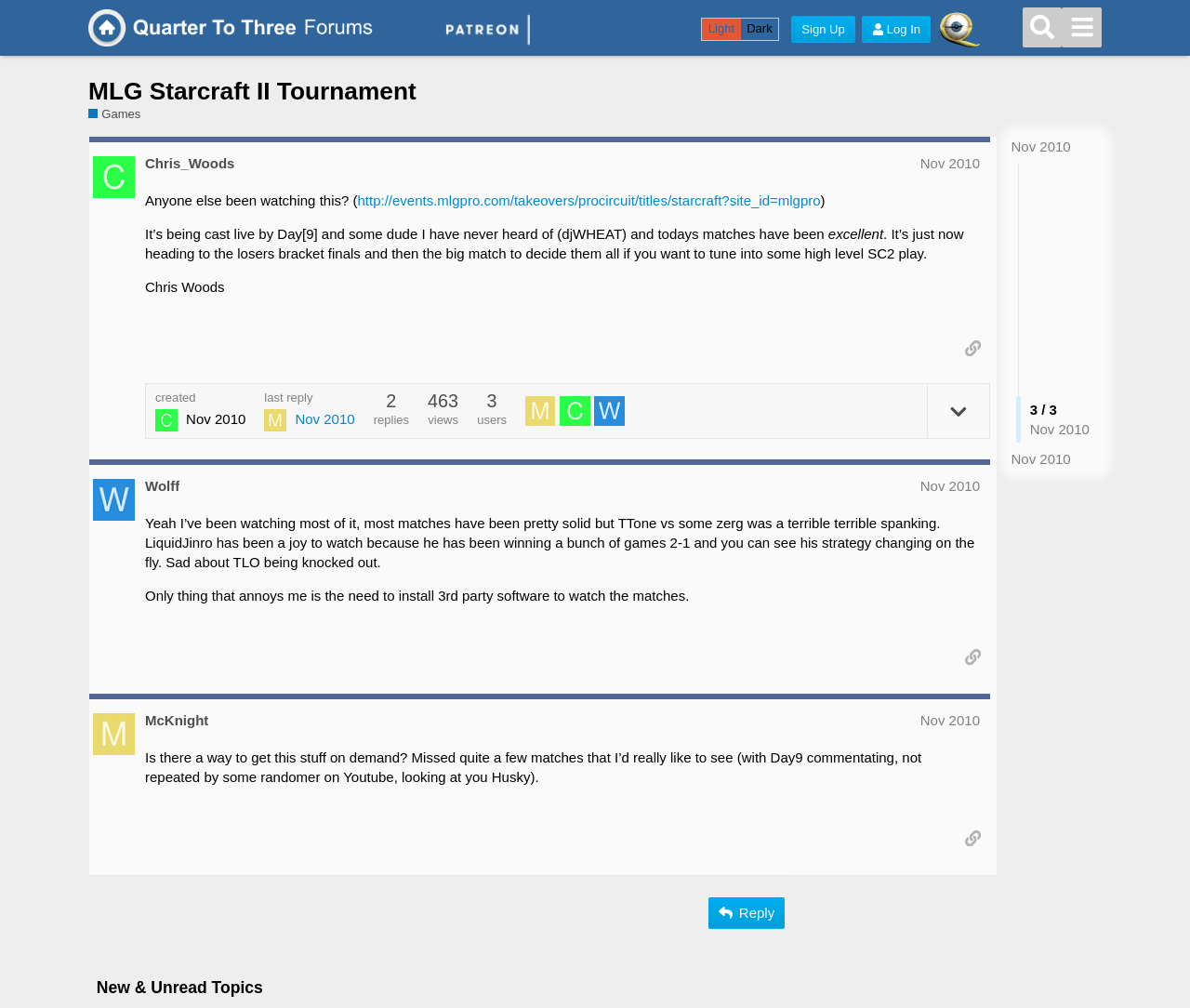Who is the author of the first post?
Using the visual information, reply with a single word or short phrase.

Chris_Woods